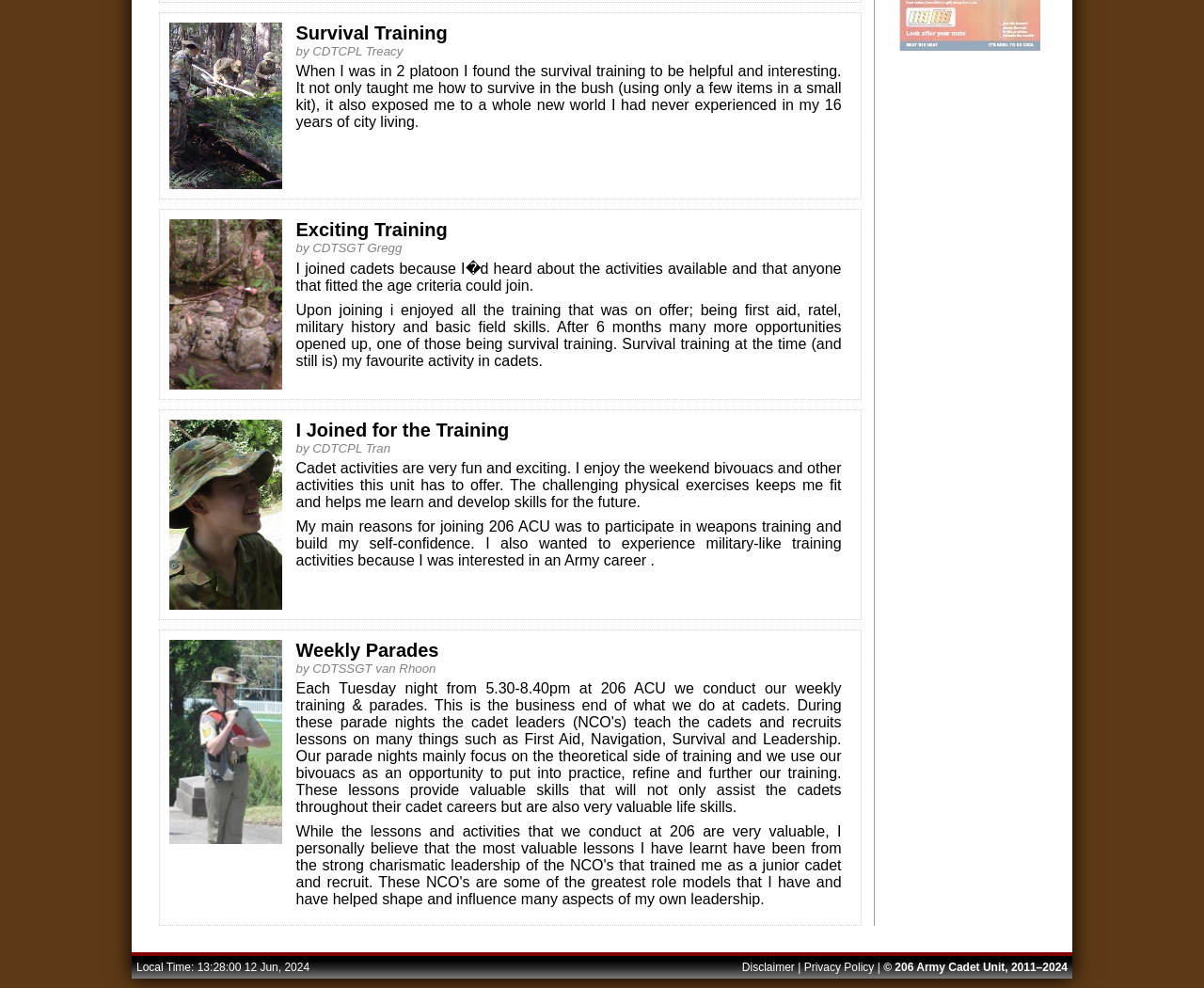What is the purpose of joining 206 ACU for CDTCPL Tran?
Look at the image and answer the question with a single word or phrase.

For the training